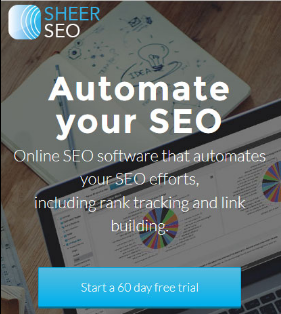What is the duration of the free trial?
Answer the question with as much detail as possible.

The duration of the free trial is 60 days, as indicated by the prominent button in the foreground of the image, inviting users to 'Start a 60-day free trial'.